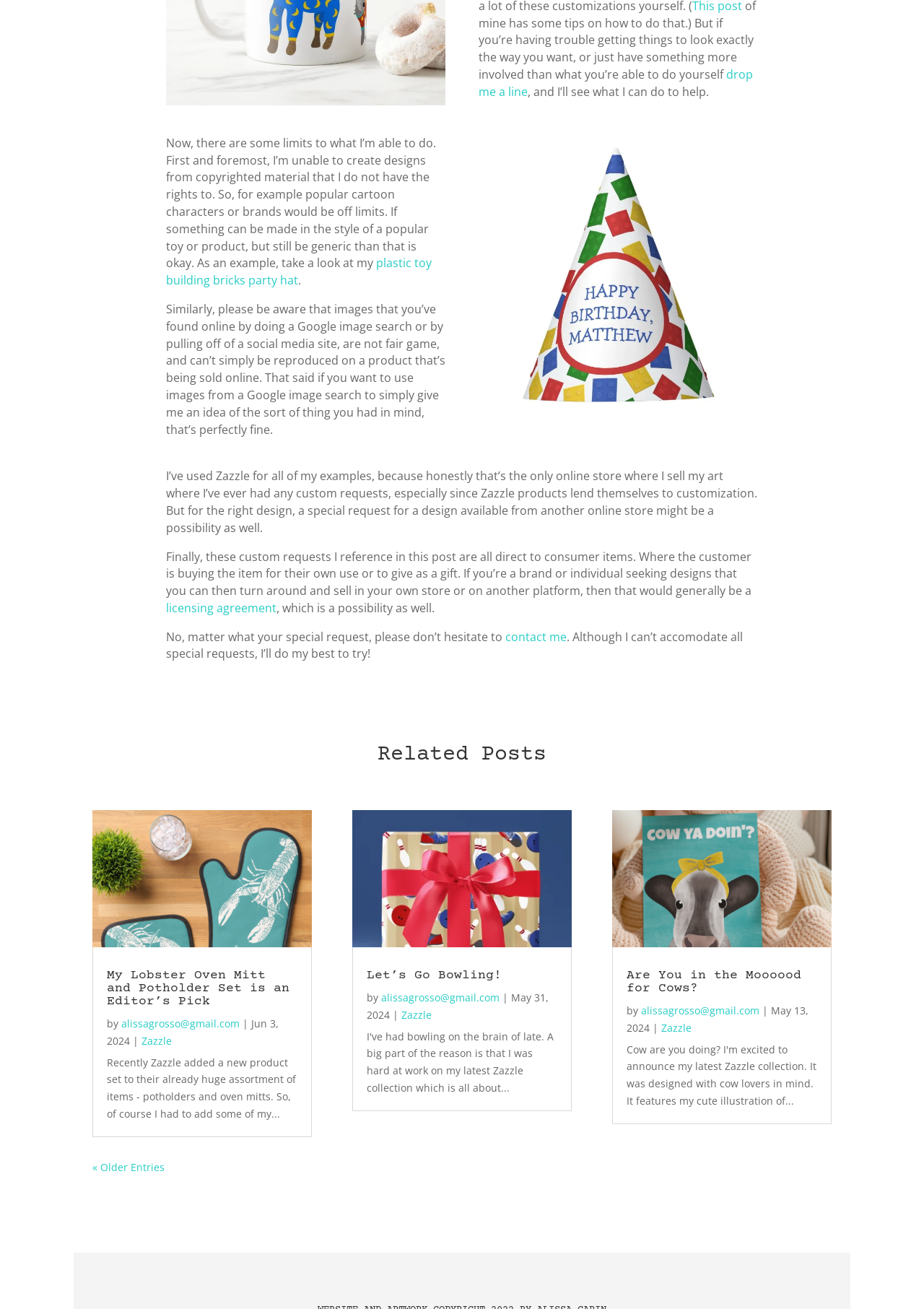What type of products does the author mention adding to their collection?
Based on the visual information, provide a detailed and comprehensive answer.

The author mentions that Zazzle recently added a new product set to their assortment of items, which includes potholders and oven mitts, and that they had to add some of their own designs to this new product set.